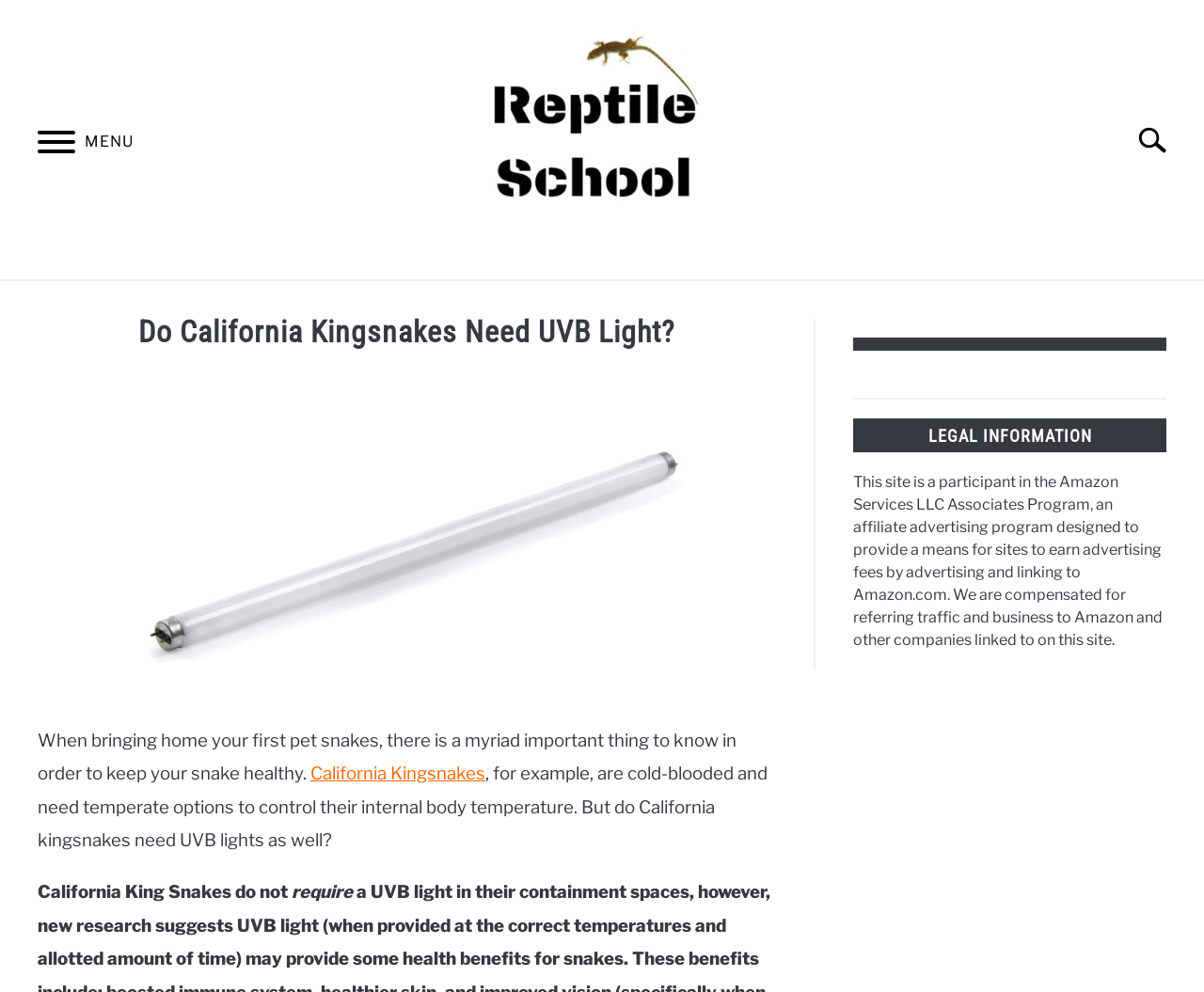Pinpoint the bounding box coordinates of the area that must be clicked to complete this instruction: "Search for something".

[0.93, 0.108, 1.0, 0.174]